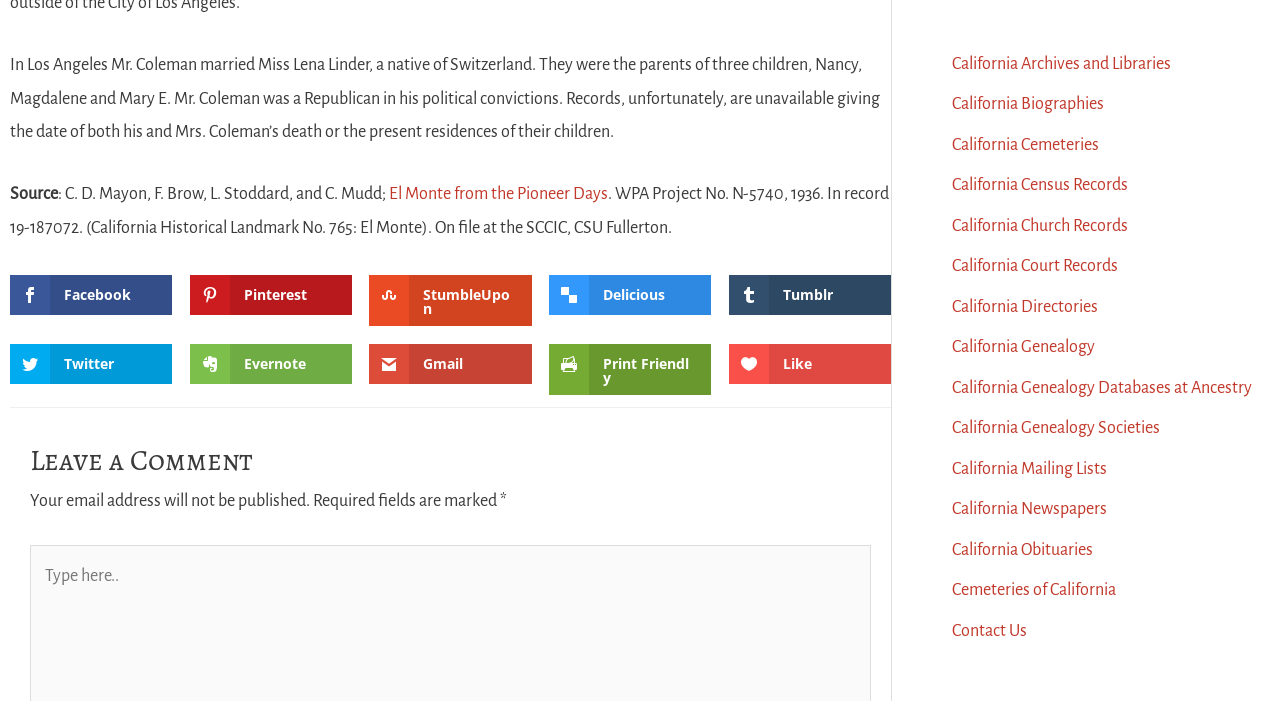Using the format (top-left x, top-left y, bottom-right x, bottom-right y), provide the bounding box coordinates for the described UI element. All values should be floating point numbers between 0 and 1: California Genealogy Databases at Ancestry

[0.744, 0.54, 0.978, 0.566]